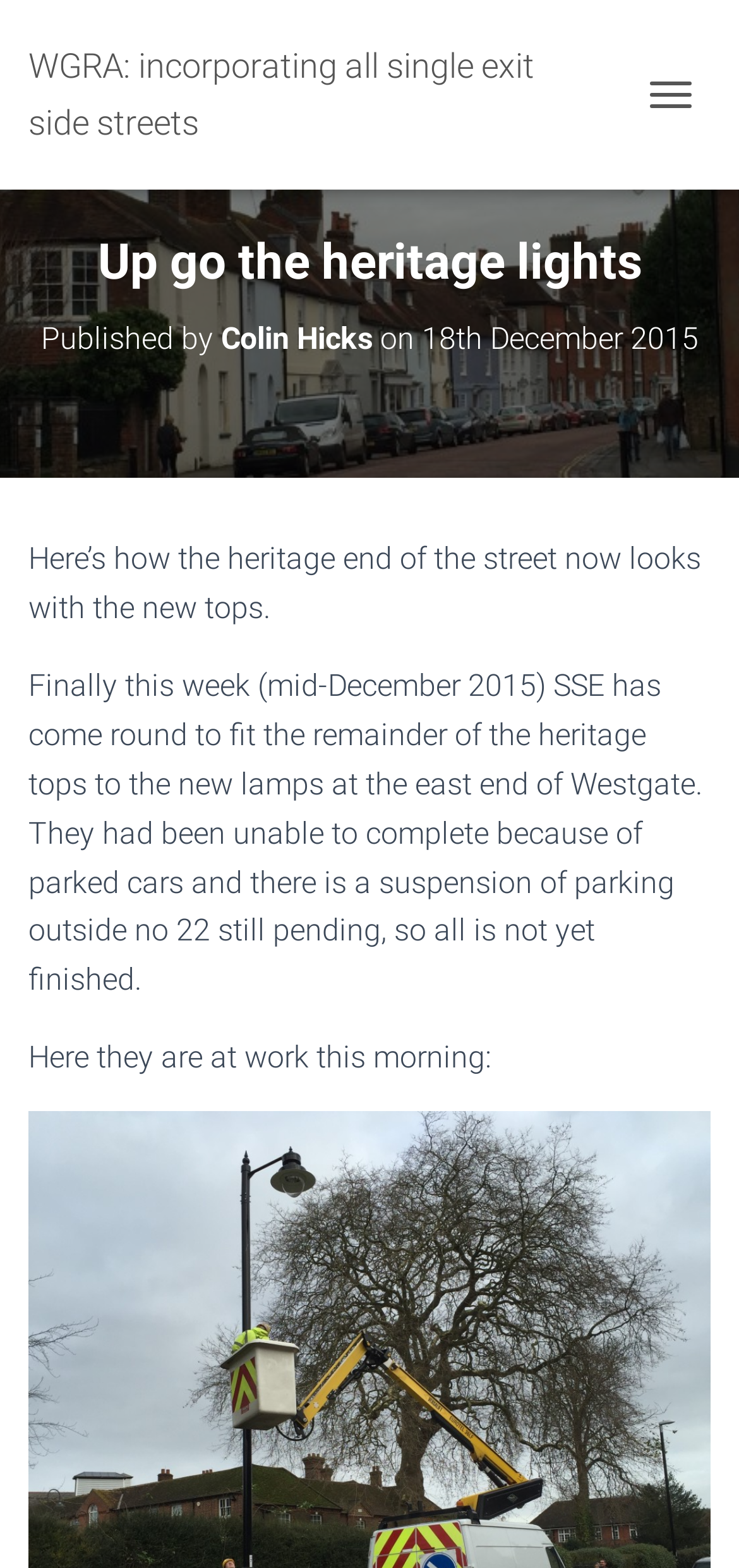What is the author of the published article?
Answer the question with a detailed and thorough explanation.

The author of the published article can be found by looking at the heading 'Published by Colin Hicks on 18th December 2015', which indicates that Colin Hicks is the author of the article.